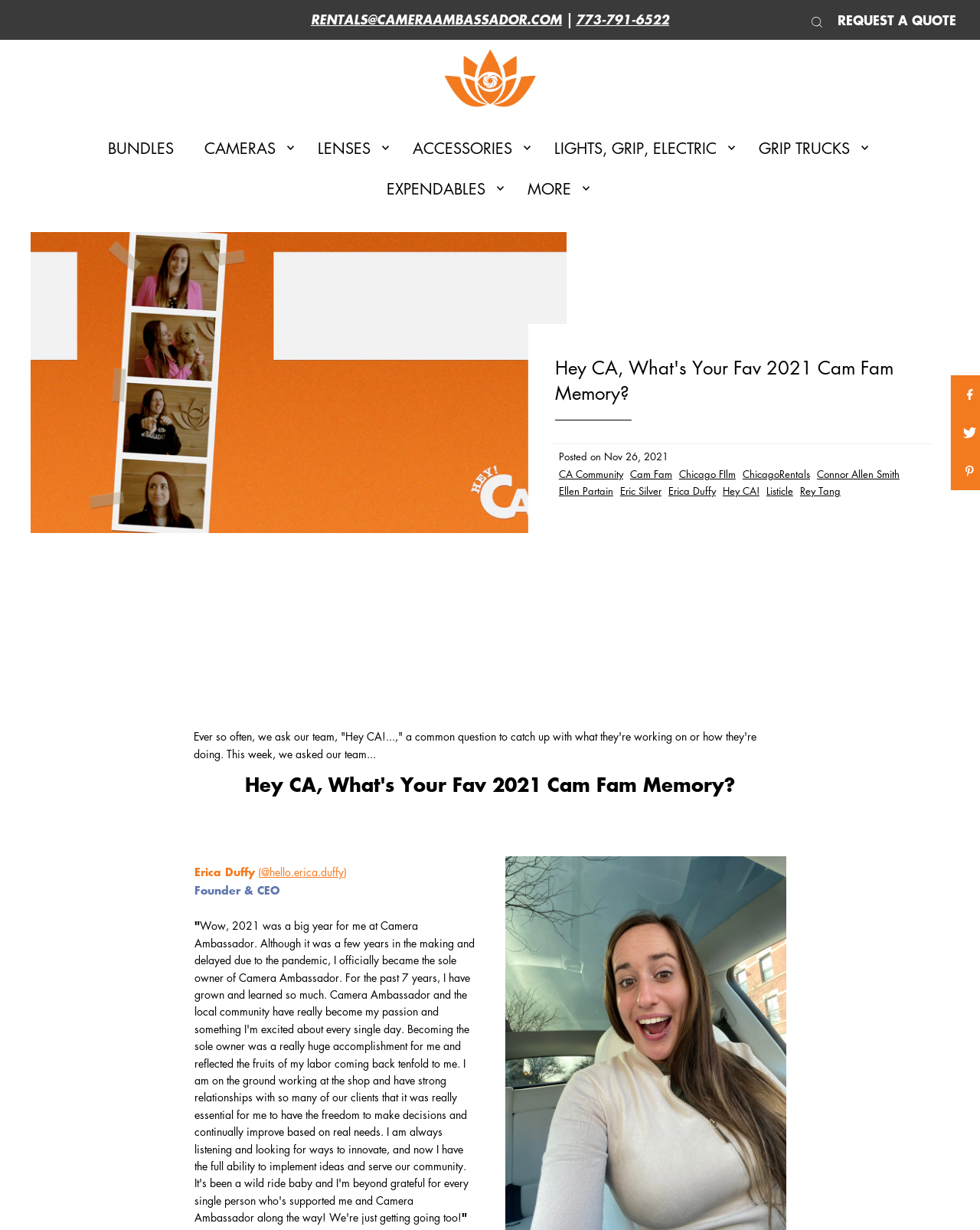Please determine the bounding box coordinates of the clickable area required to carry out the following instruction: "Scroll to the top of the page". The coordinates must be four float numbers between 0 and 1, represented as [left, top, right, bottom].

[0.961, 0.822, 0.984, 0.847]